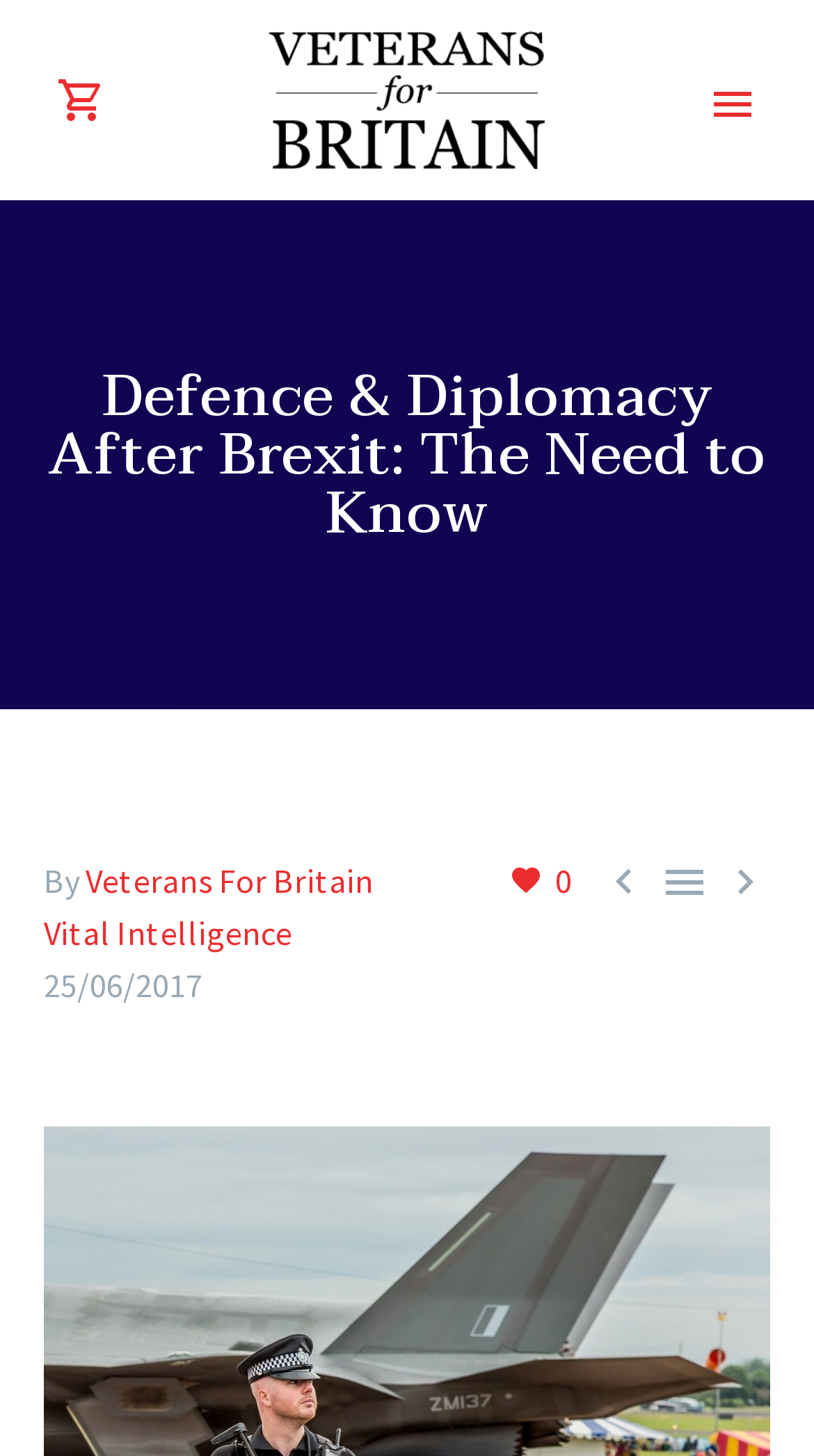Using the webpage screenshot, locate the HTML element that fits the following description and provide its bounding box: "Primary Menu".

[0.854, 0.11, 0.946, 0.153]